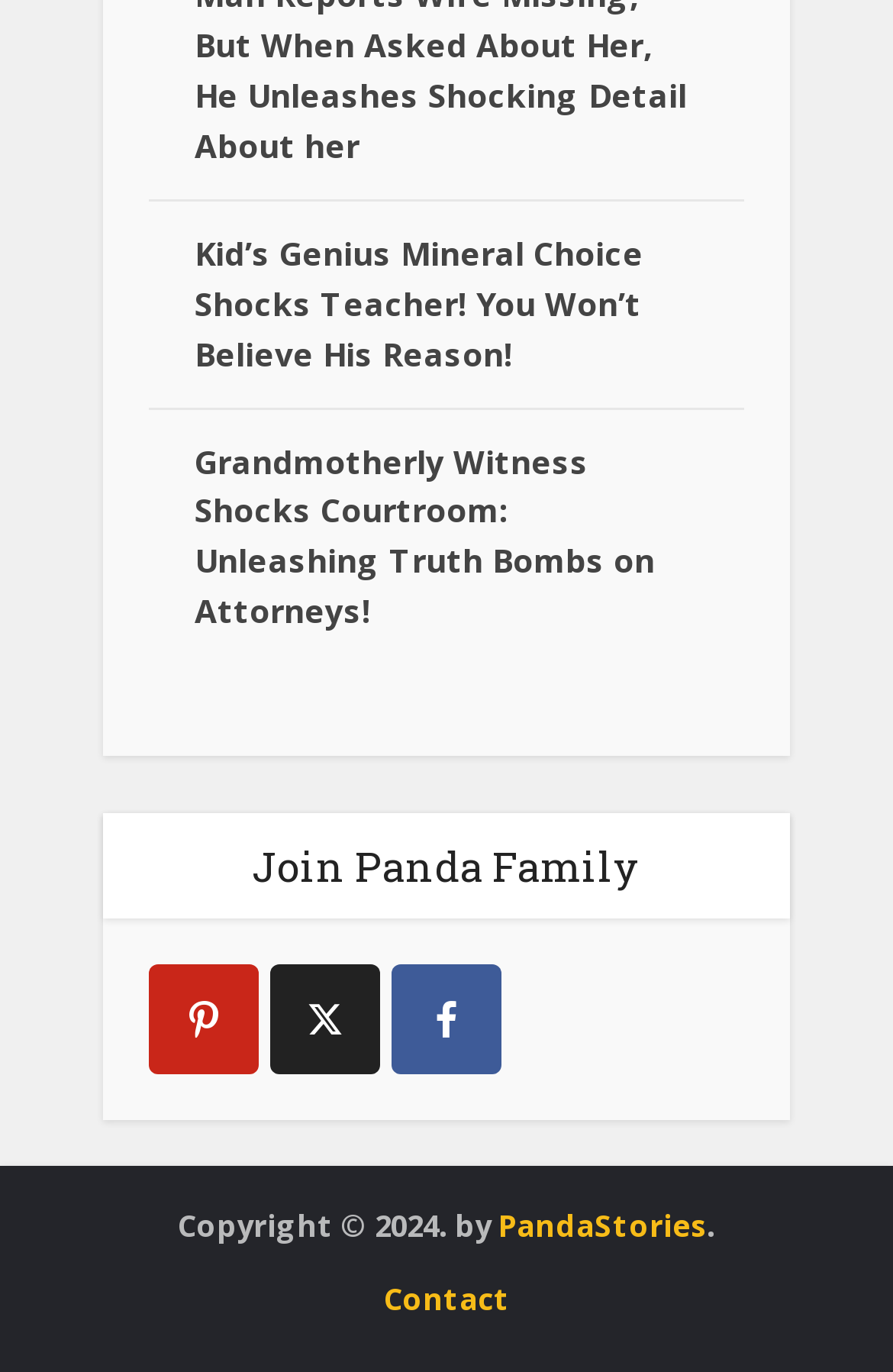Please examine the image and answer the question with a detailed explanation:
What social media platforms are available?

The webpage has links to three social media platforms, namely Pinterest, Twitter, and Facebook, which are represented by their respective icons.